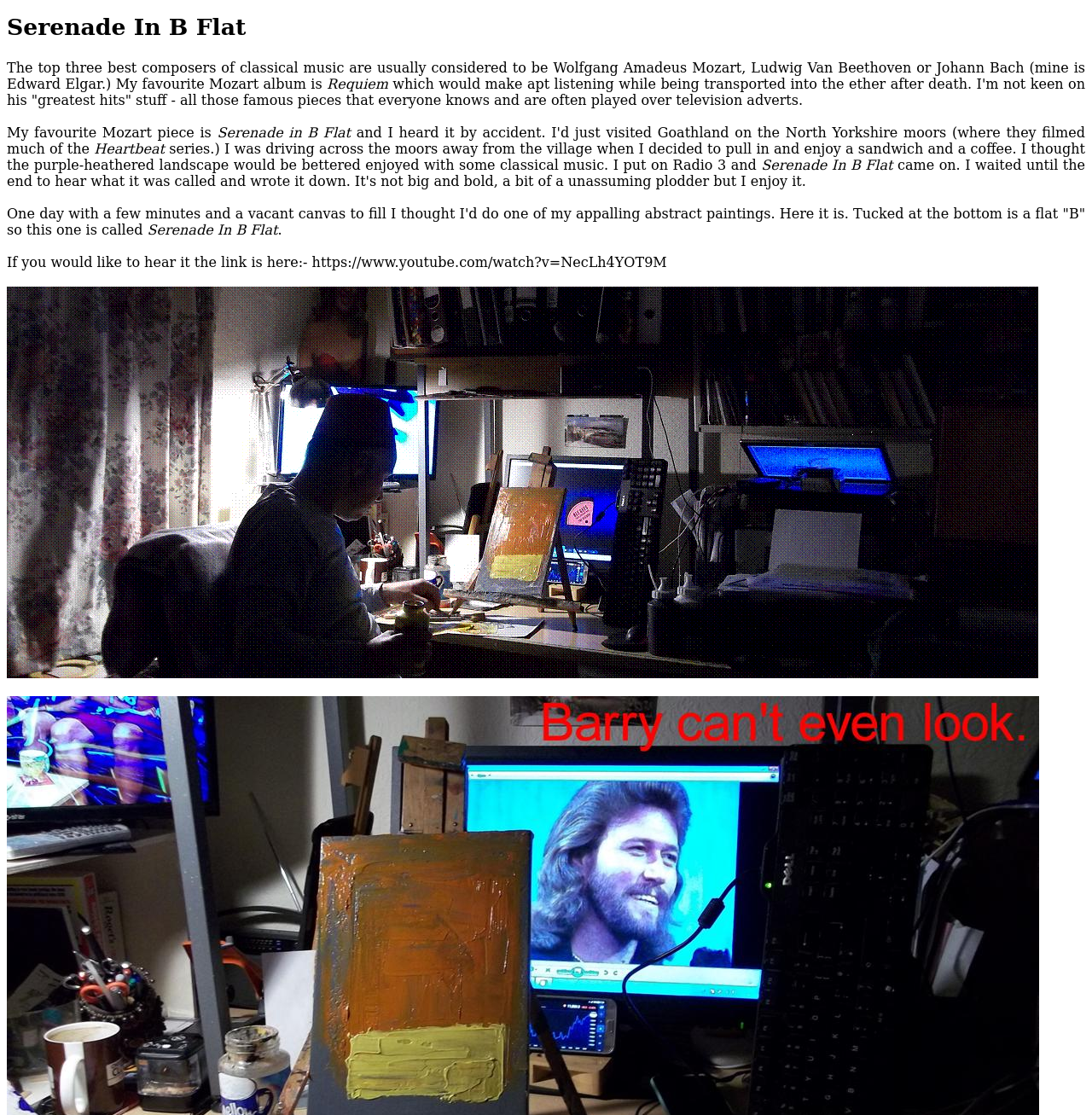Look at the image and write a detailed answer to the question: 
What is the author's favorite Mozart album?

The author mentions their favorite Mozart album is Requiem, which would make apt listening while being transported into the ether after death.